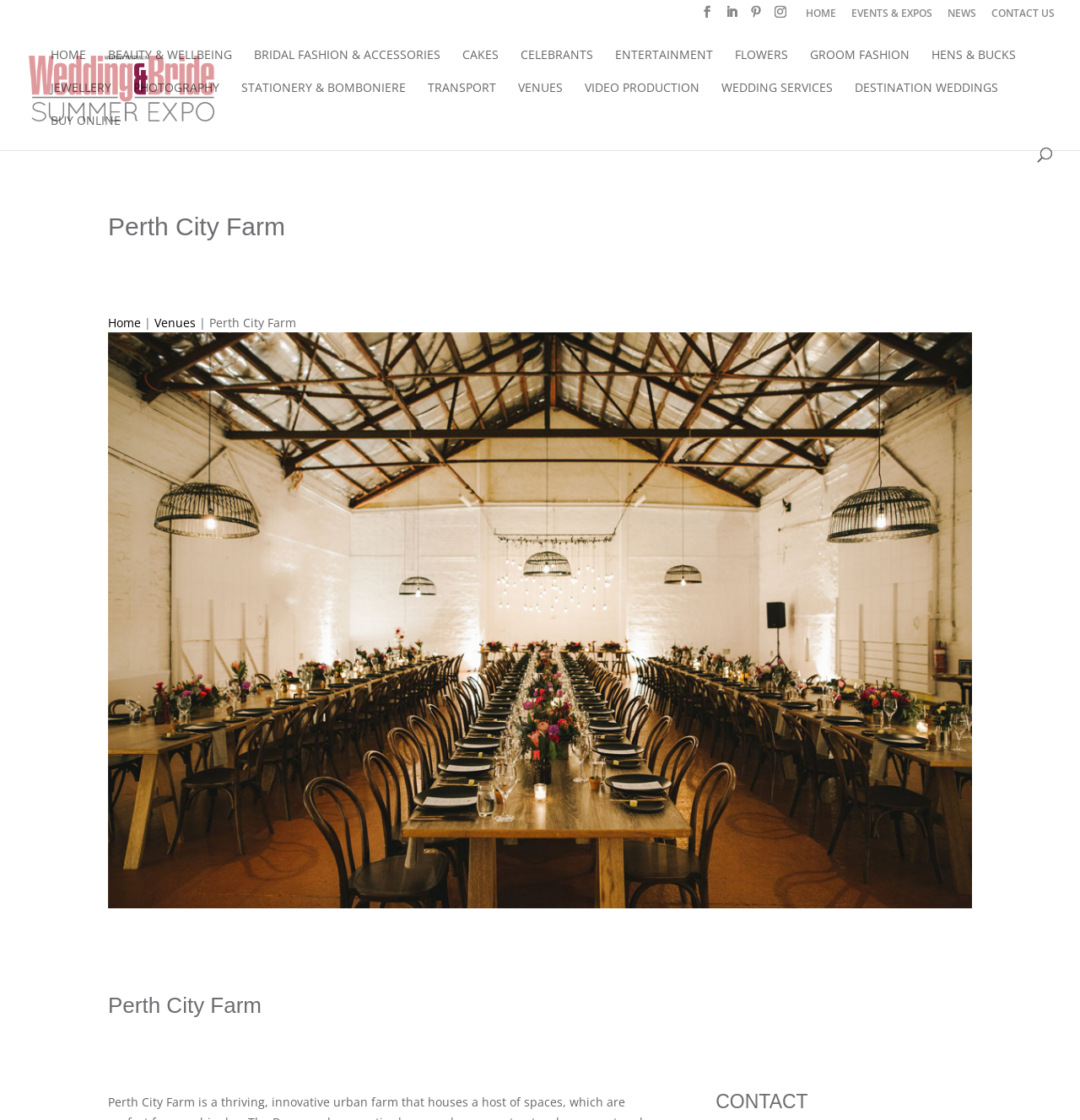Locate and extract the headline of this webpage.

Perth City Farm